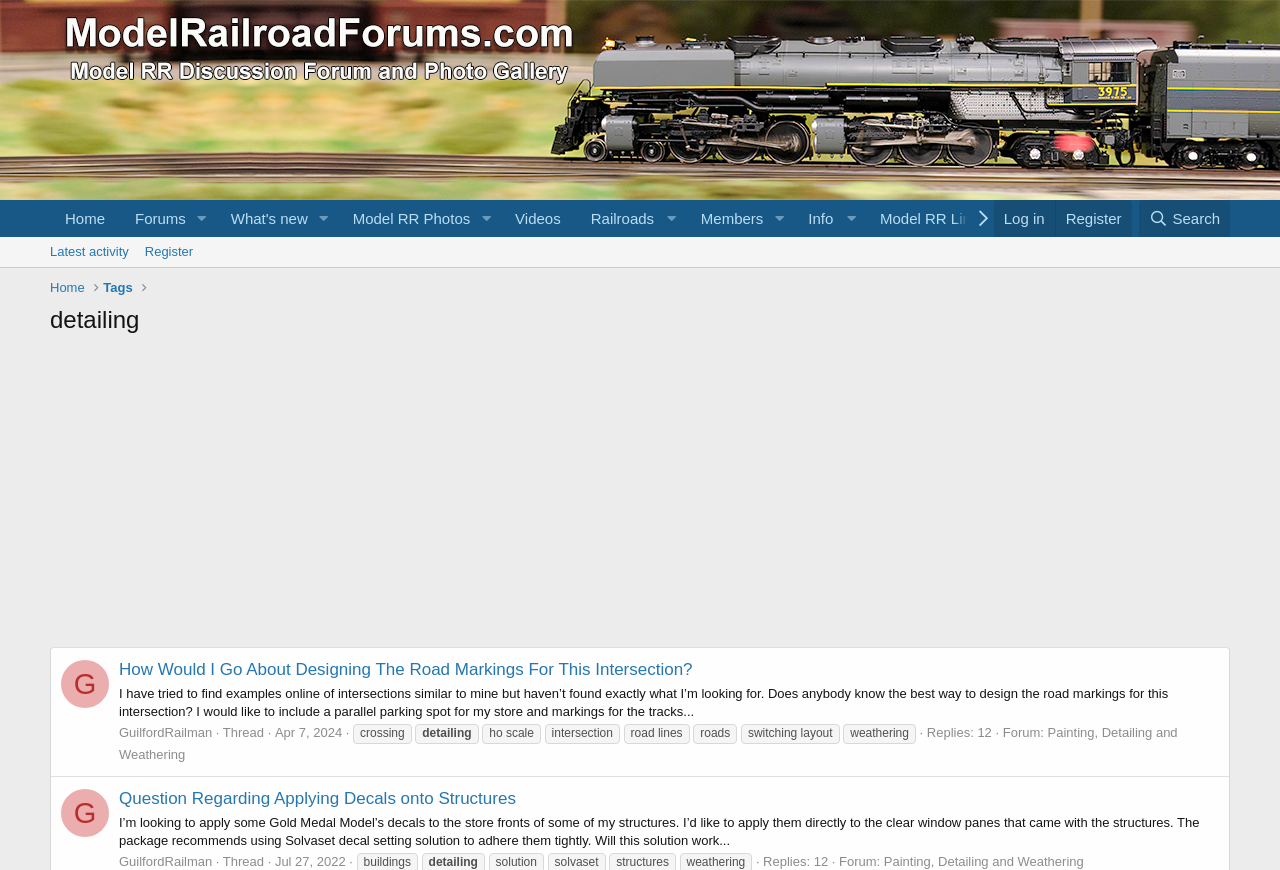What is the name of the forum?
Provide an in-depth answer to the question, covering all aspects.

The name of the forum can be found at the top of the webpage, where it says 'ModelRailroadForums.com' in the link element.